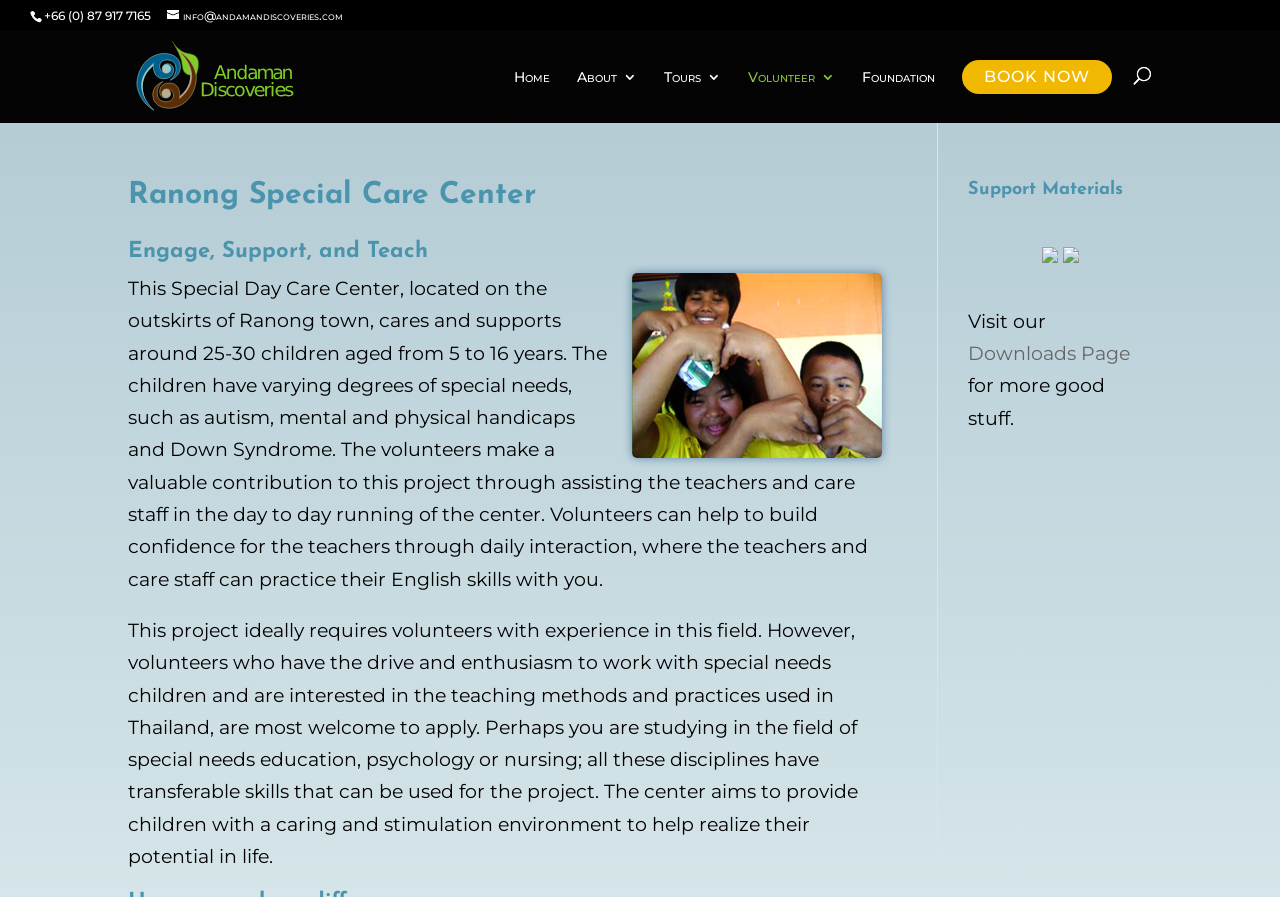Identify the bounding box for the UI element that is described as follows: "Skip to content".

None